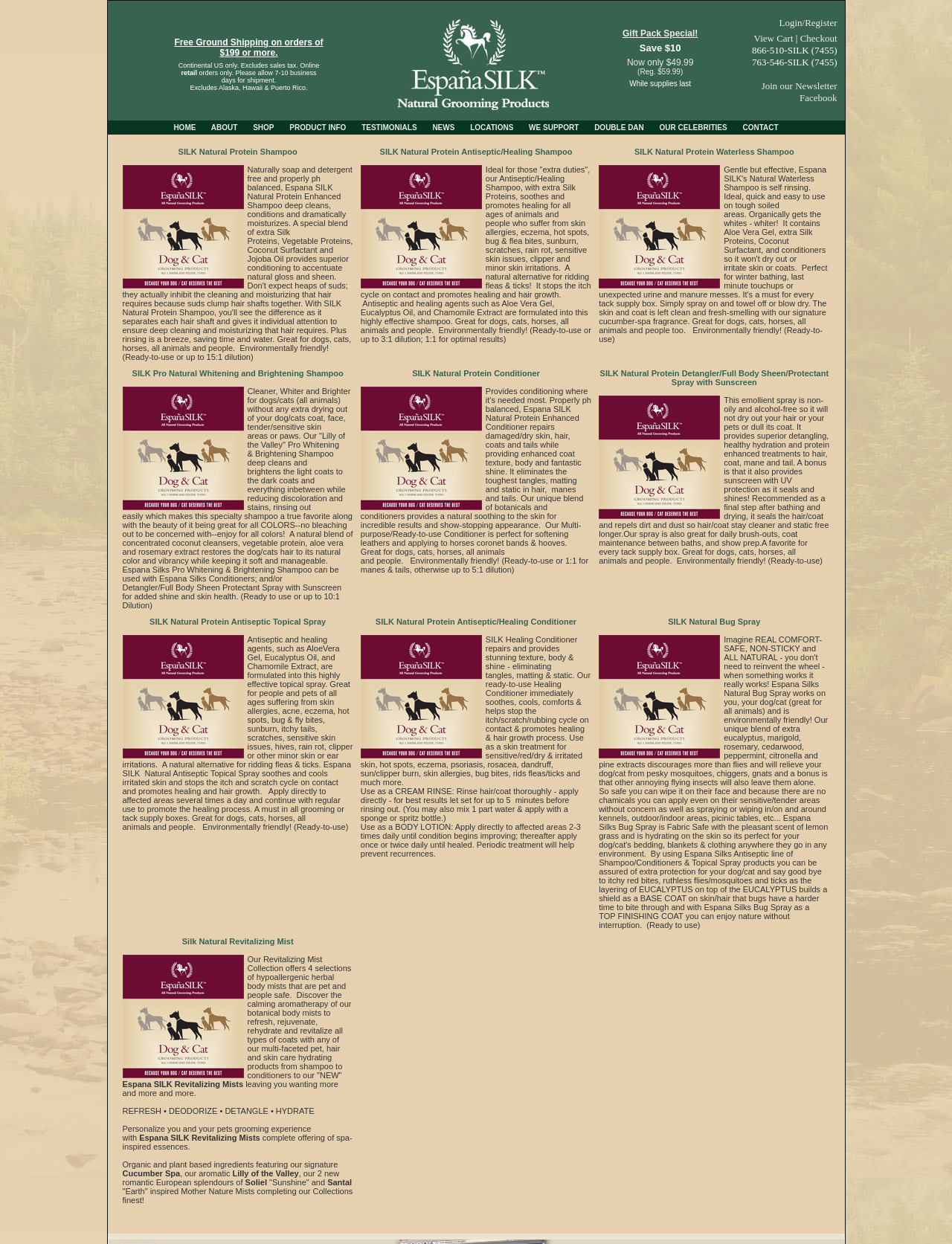Pinpoint the bounding box coordinates for the area that should be clicked to perform the following instruction: "View the 'SILK Natural Protein Shampoo' product".

[0.125, 0.115, 0.375, 0.293]